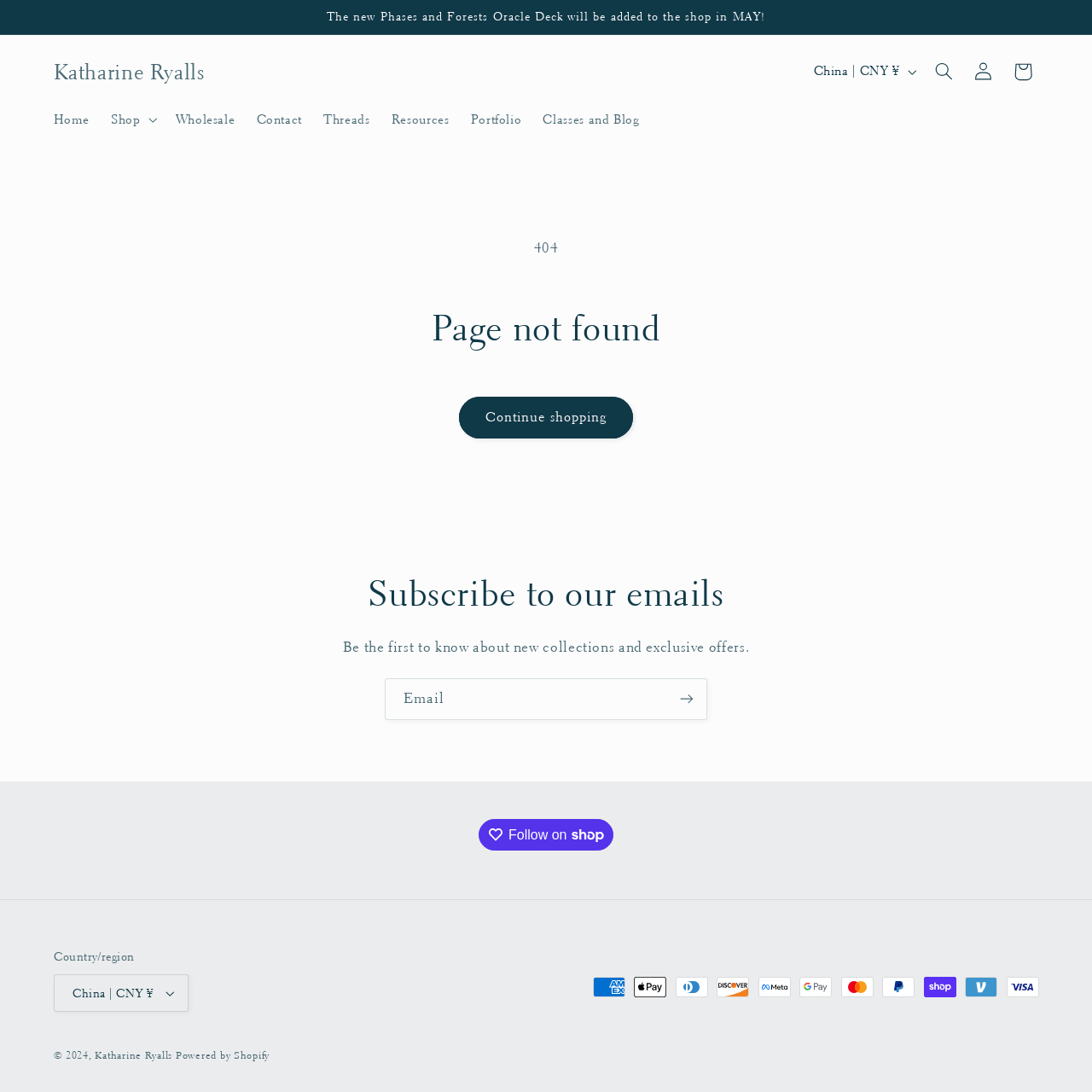Based on the element description "parent_node: Email aria-label="Subscribe" name="commit"", predict the bounding box coordinates of the UI element.

[0.611, 0.621, 0.647, 0.659]